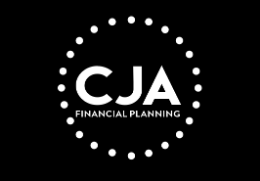Describe all significant details and elements found in the image.

The image features the logo of CJA Financial Planning, prominently displayed against a black background. The logo includes the letters "CJA" in a bold, modern font, emphasizing the brand's identity in financial services. Below the letters, the words "FINANCIAL PLANNING" are presented in a smaller, yet clear font, indicating the company's focus on providing expert financial advisory services. Surrounding the text is a circular border made up of small, white dots, enhancing the logo's visual appeal and professionalism. This design reflects the company's commitment to helping clients achieve their financial aspirations through tailored planning and support.